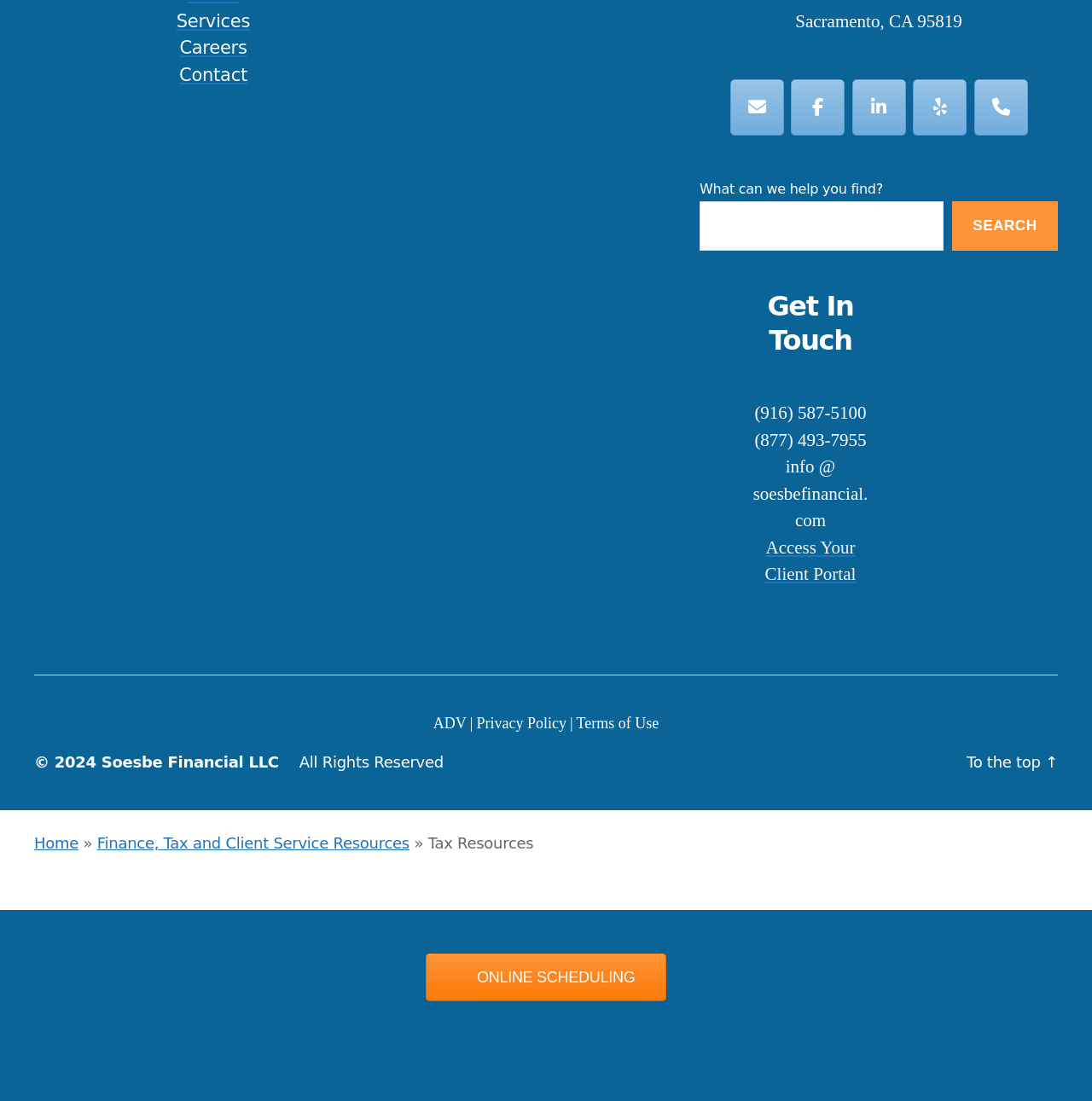Please analyze the image and provide a thorough answer to the question:
What is the phone number of the company?

The phone number can be found in the 'Get In Touch' section, which is a heading on the webpage. Below the heading, there are several static text elements, one of which displays the phone number '(916) 587-5100'.